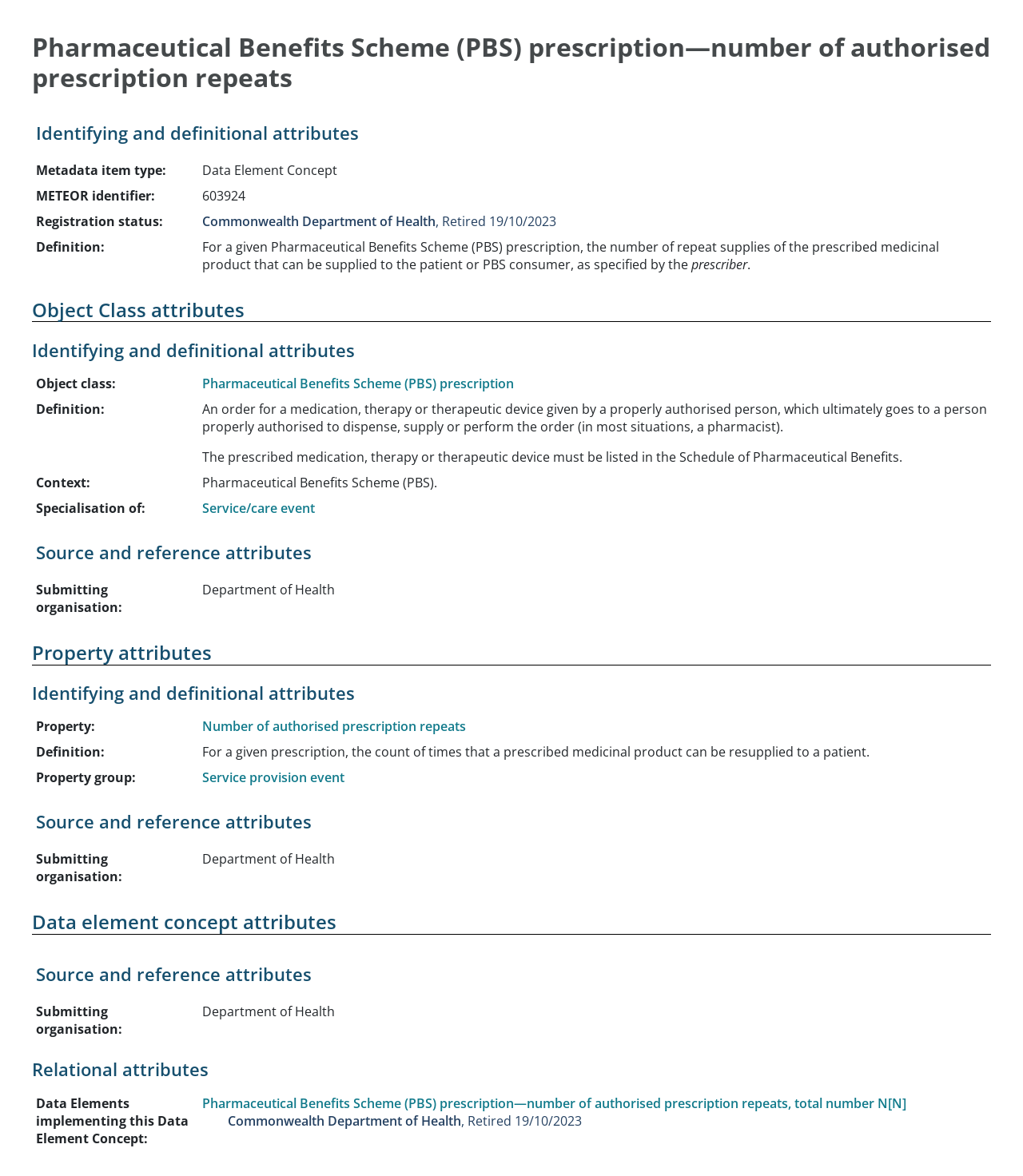Identify the bounding box coordinates for the region of the element that should be clicked to carry out the instruction: "Explore the Data Element Concept attributes". The bounding box coordinates should be four float numbers between 0 and 1, i.e., [left, top, right, bottom].

[0.031, 0.801, 0.331, 0.849]